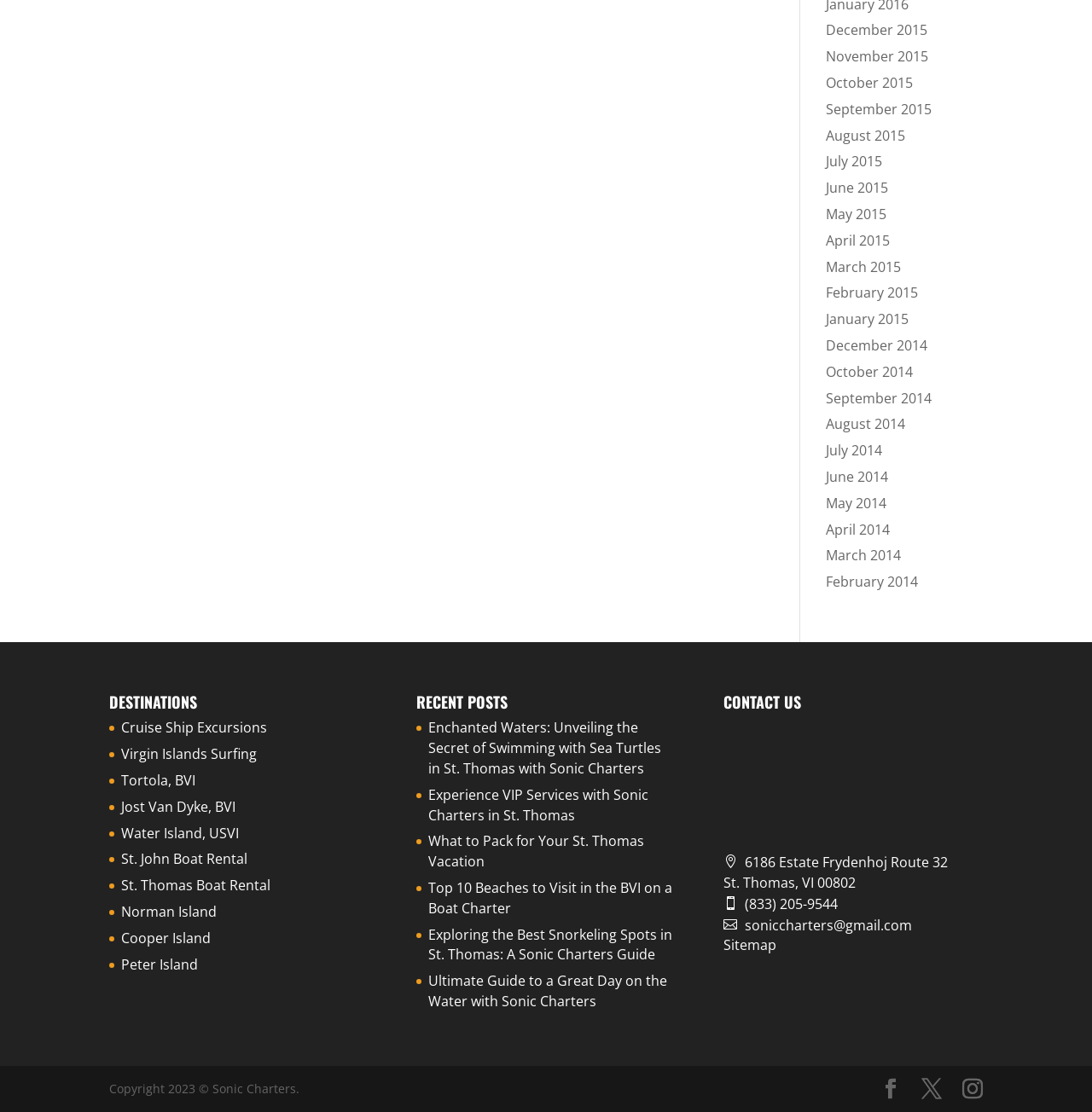Please answer the following question using a single word or phrase: 
What is the phone number listed for contact?

(833) 205-9544